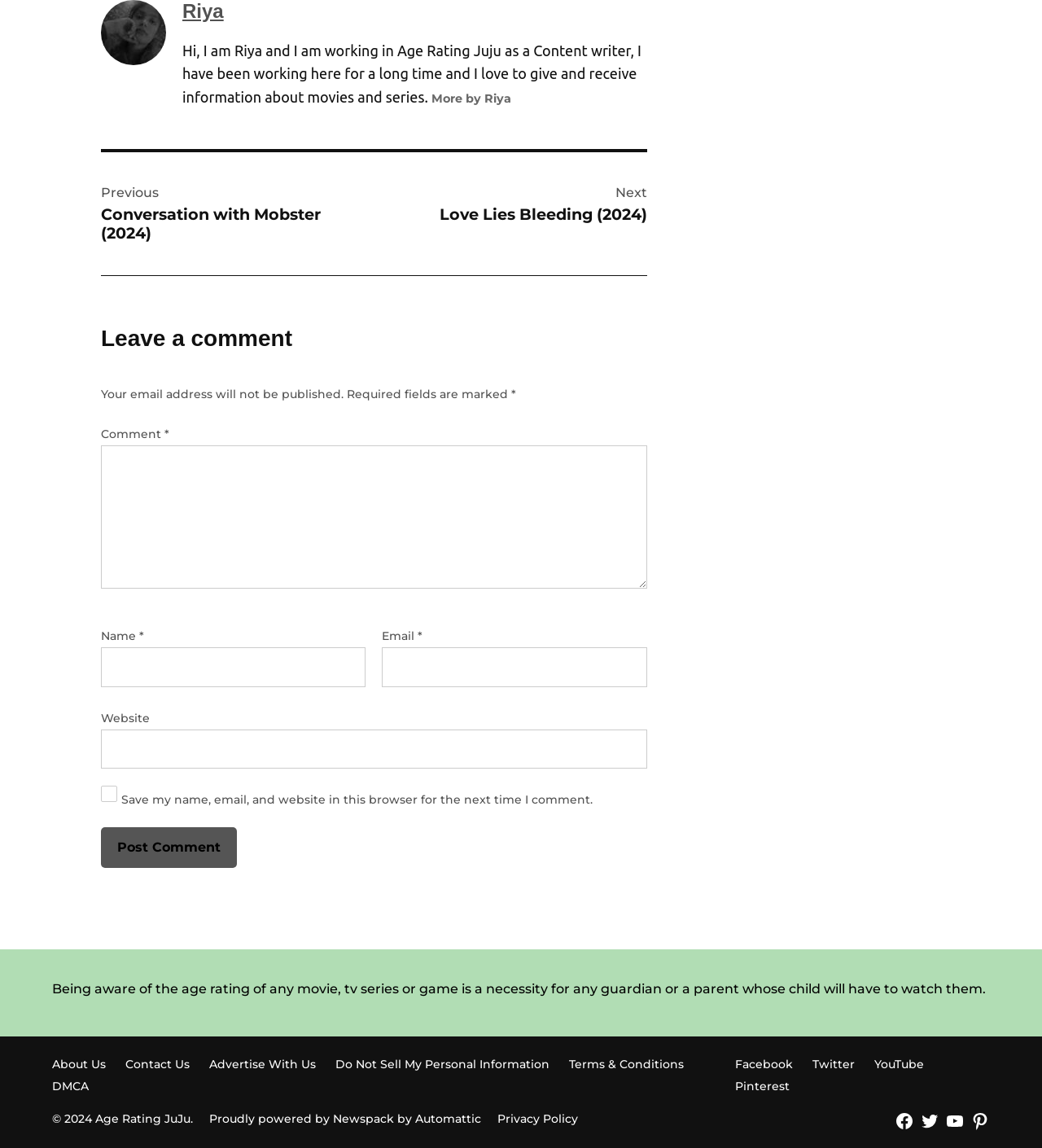Please identify the bounding box coordinates of where to click in order to follow the instruction: "Leave a comment".

[0.097, 0.283, 0.621, 0.307]